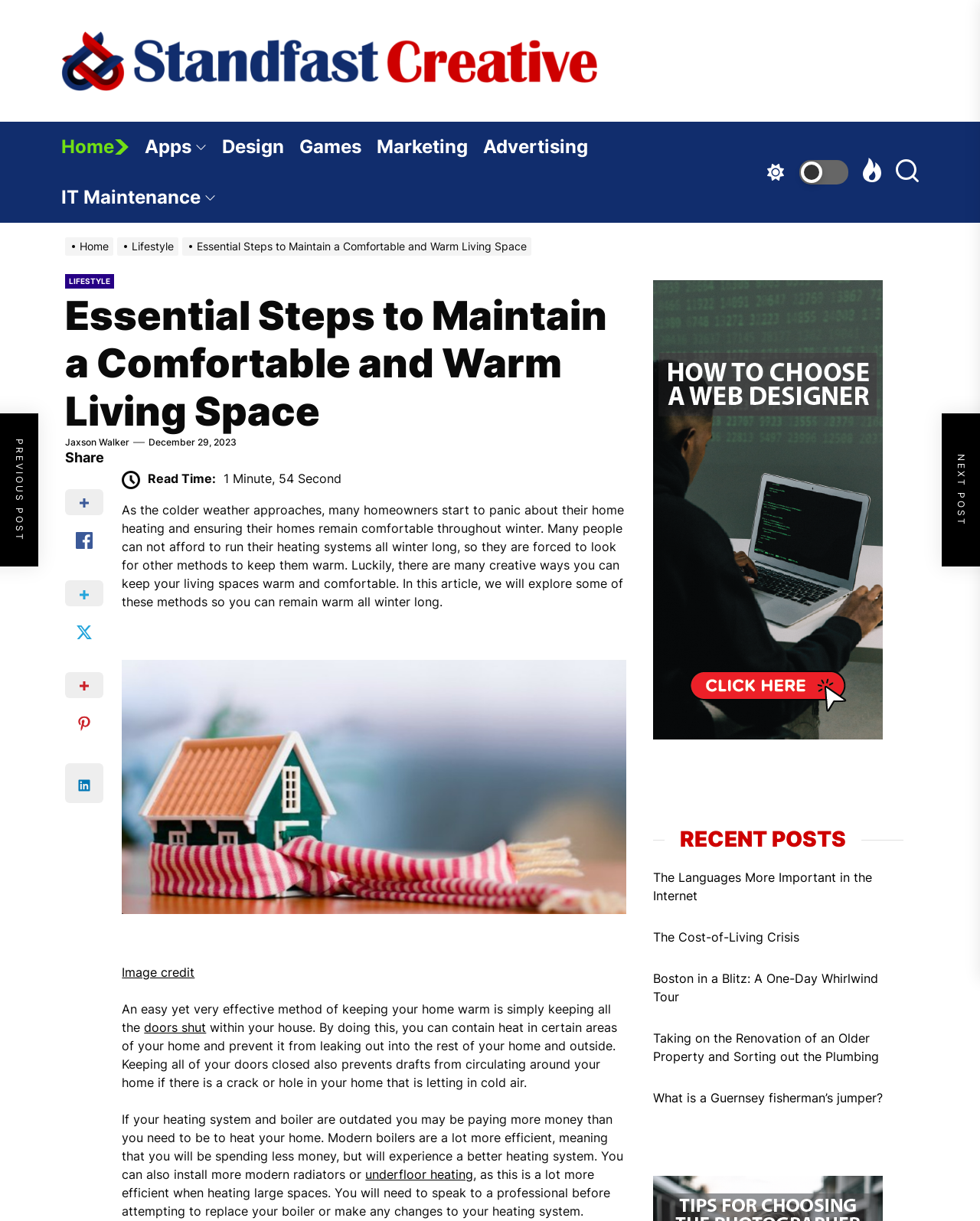How many minutes does it take to read the current article?
Give a detailed response to the question by analyzing the screenshot.

I found the read time of the current article by looking at the static text 'Read Time: 1 Minute, 54 Second' below the article title. This indicates that it takes 1 minute and 54 seconds to read the current article.